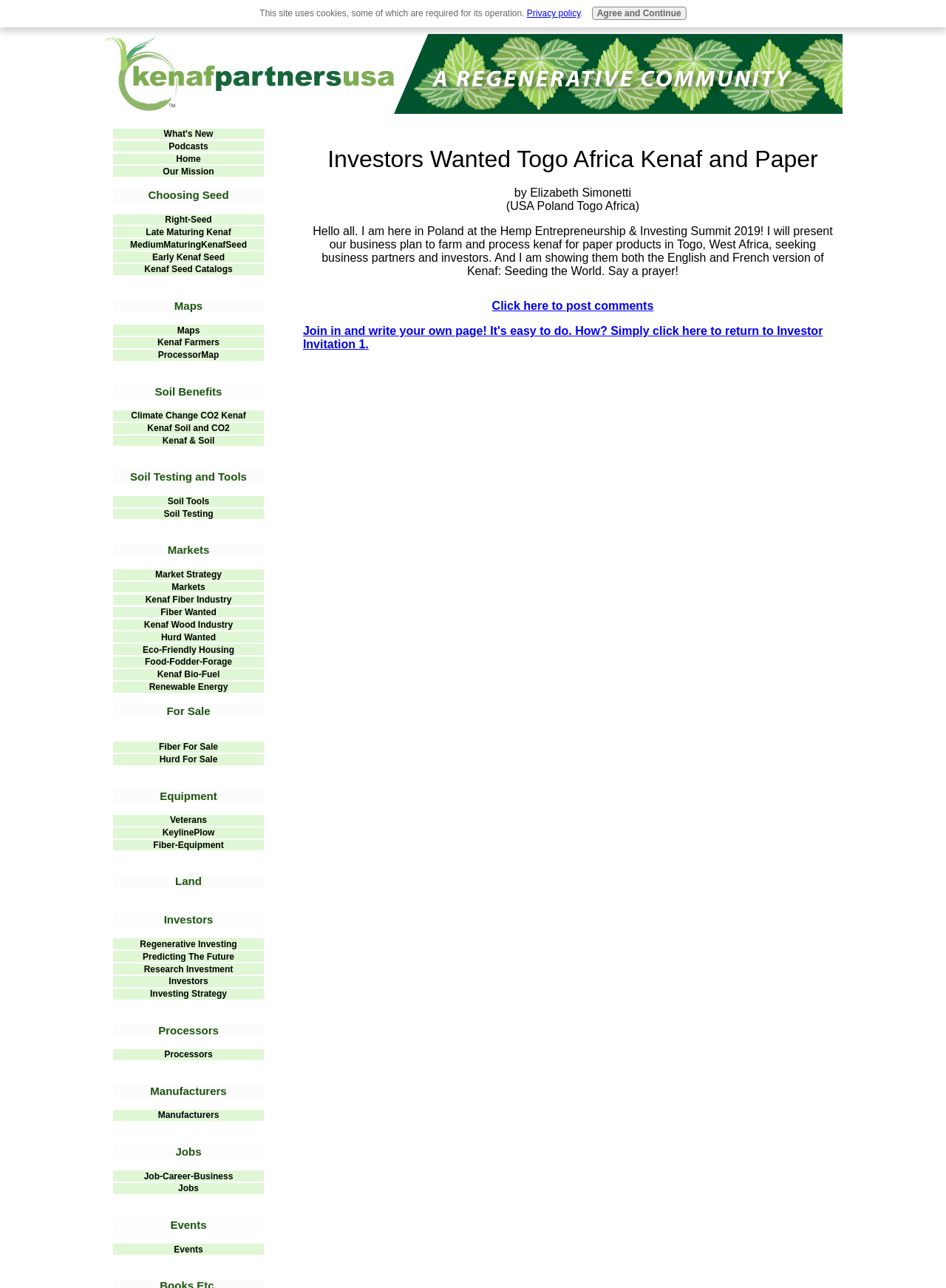Find the bounding box coordinates for the element that must be clicked to complete the instruction: "Go to home page". The coordinates should be four float numbers between 0 and 1, indicated as [left, top, right, bottom].

[0.12, 0.119, 0.279, 0.128]